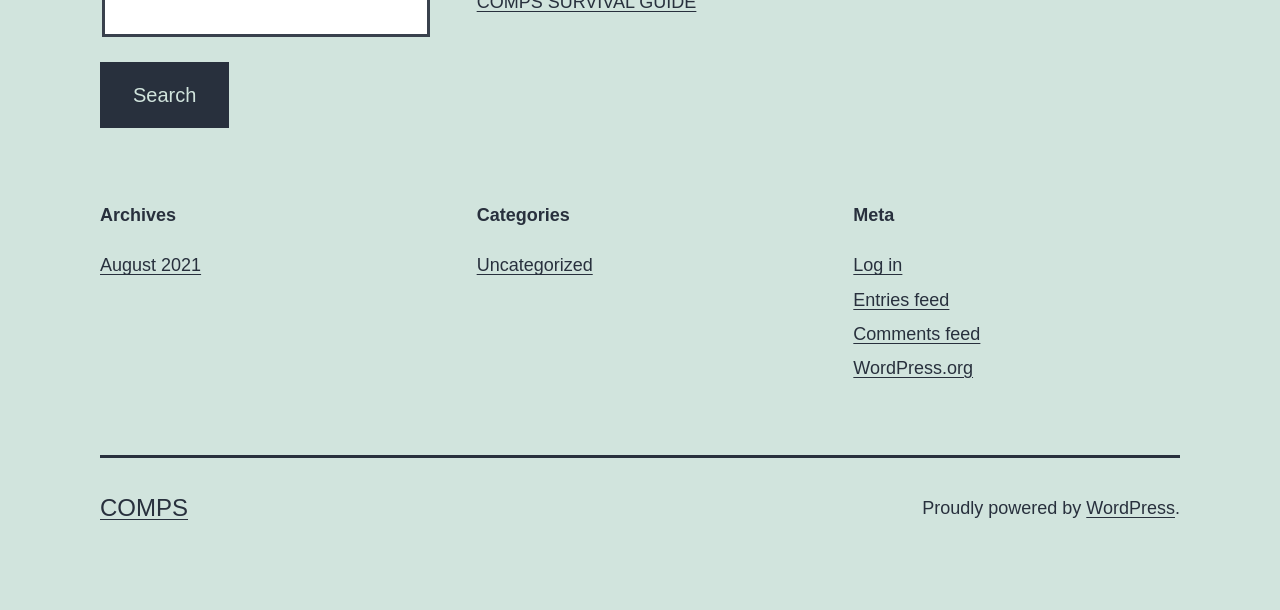Please identify the bounding box coordinates of the clickable region that I should interact with to perform the following instruction: "Log in". The coordinates should be expressed as four float numbers between 0 and 1, i.e., [left, top, right, bottom].

[0.667, 0.419, 0.705, 0.451]